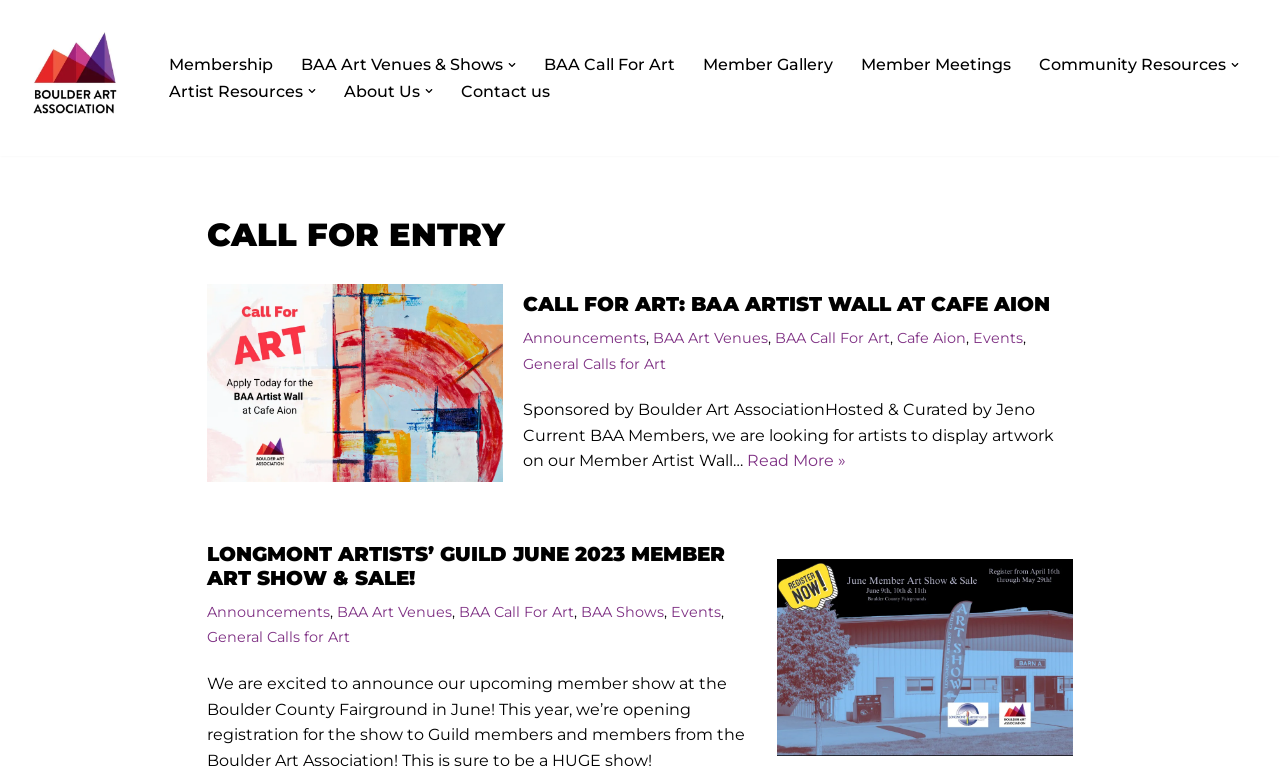How many links are there in the primary menu?
Use the screenshot to answer the question with a single word or phrase.

9